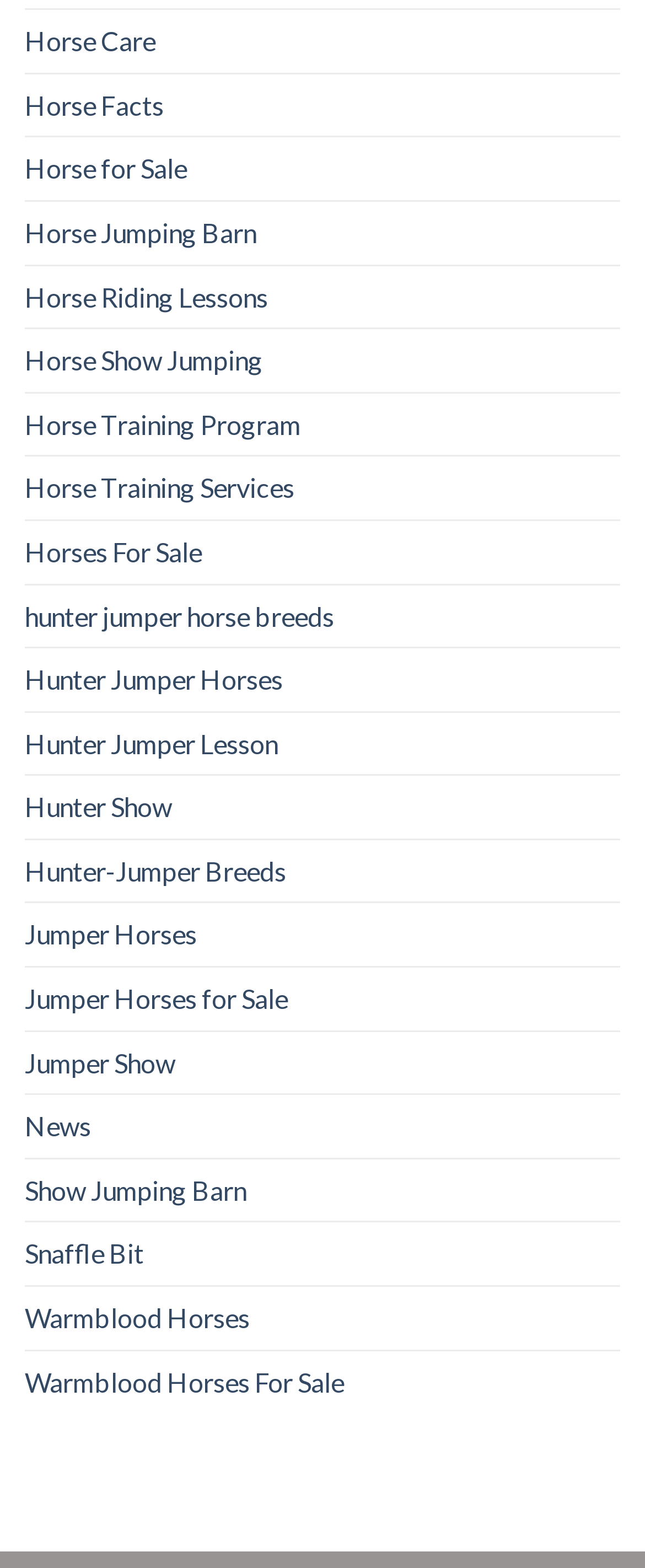Find the bounding box coordinates for the HTML element specified by: "Jumper Horses".

[0.038, 0.576, 0.305, 0.616]